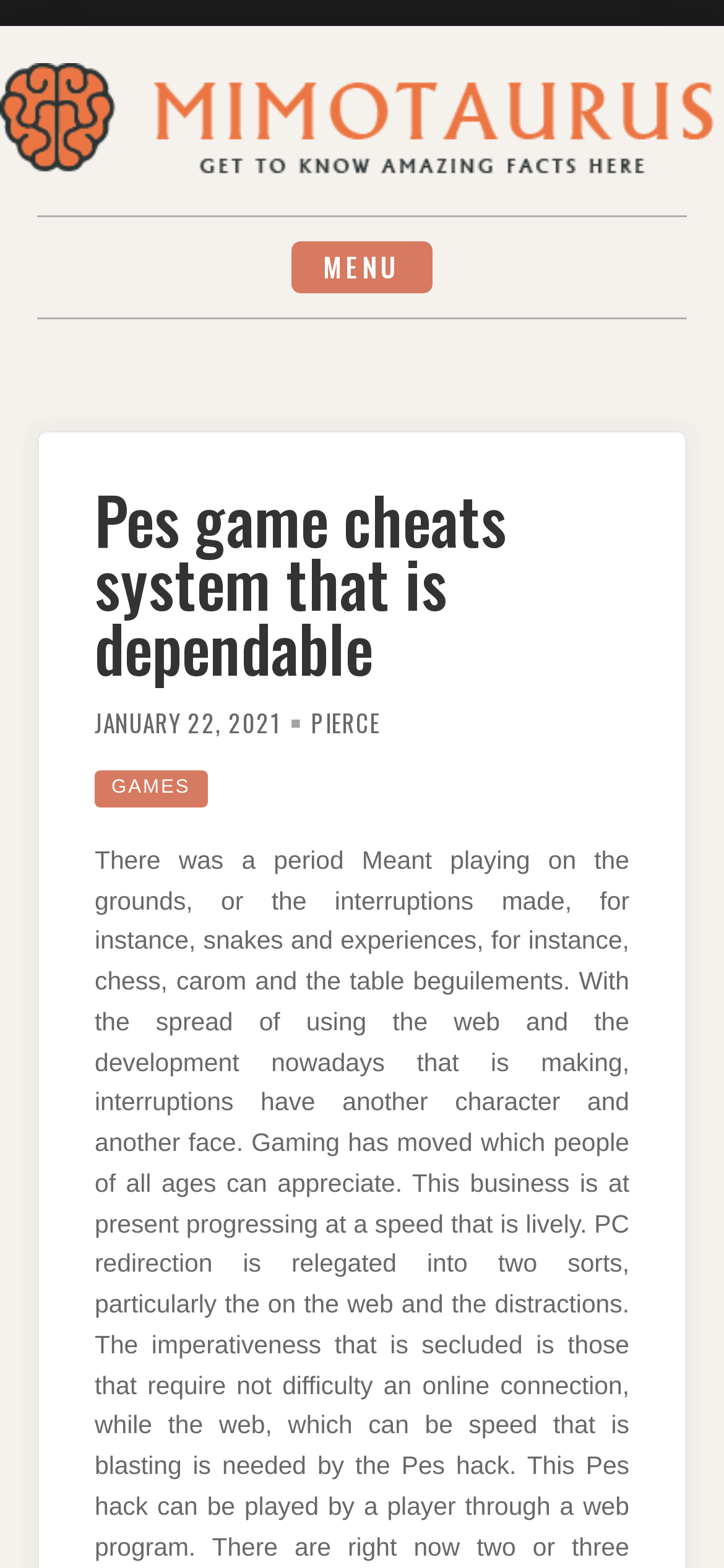Explain in detail what you observe on this webpage.

The webpage appears to be a blog post about a dependable PES game cheats system. At the top of the page, there is a header section that spans the entire width, containing a logo image and a link to the blog's homepage, both of which are aligned to the left. Below this header section, there is a menu button located at the top-right corner of the page, which is not currently expanded.

The main content of the page is divided into a hierarchical structure. At the top, there is a heading that reads "Pes game cheats system that is dependable". Below this heading, there are three links arranged horizontally. The first link is "JANUARY 22, 2021", which is accompanied by a time element, and is positioned to the left. The second link is "PIERCE", which is positioned to the right of the first link. The third link is "GAMES", which is positioned to the left of the second link, but below the first link.

There are no other visible UI elements or images on the page besides the logo image in the header section.